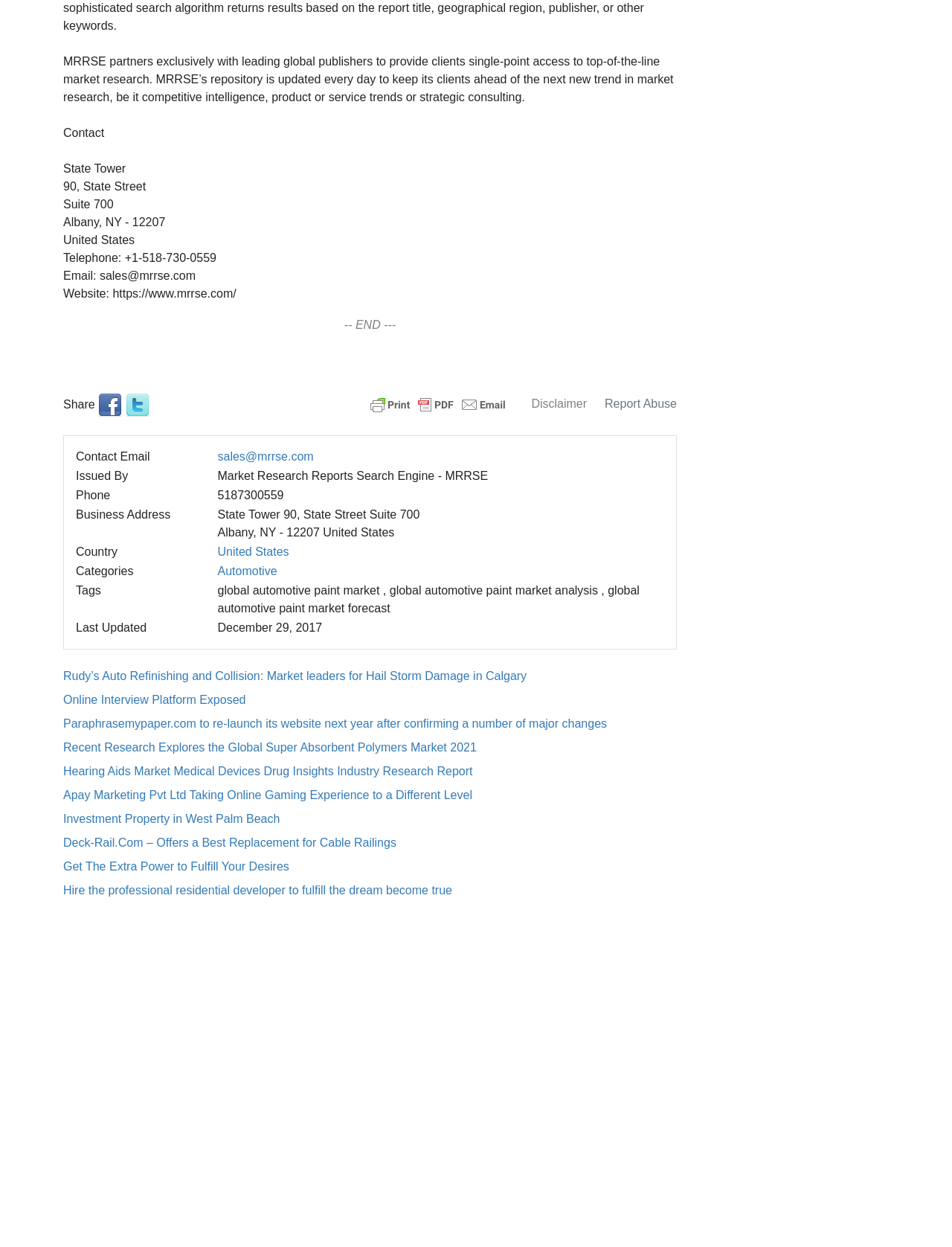Locate the bounding box of the UI element defined by this description: "Online Interview Platform Exposed". The coordinates should be given as four float numbers between 0 and 1, formatted as [left, top, right, bottom].

[0.066, 0.556, 0.258, 0.566]